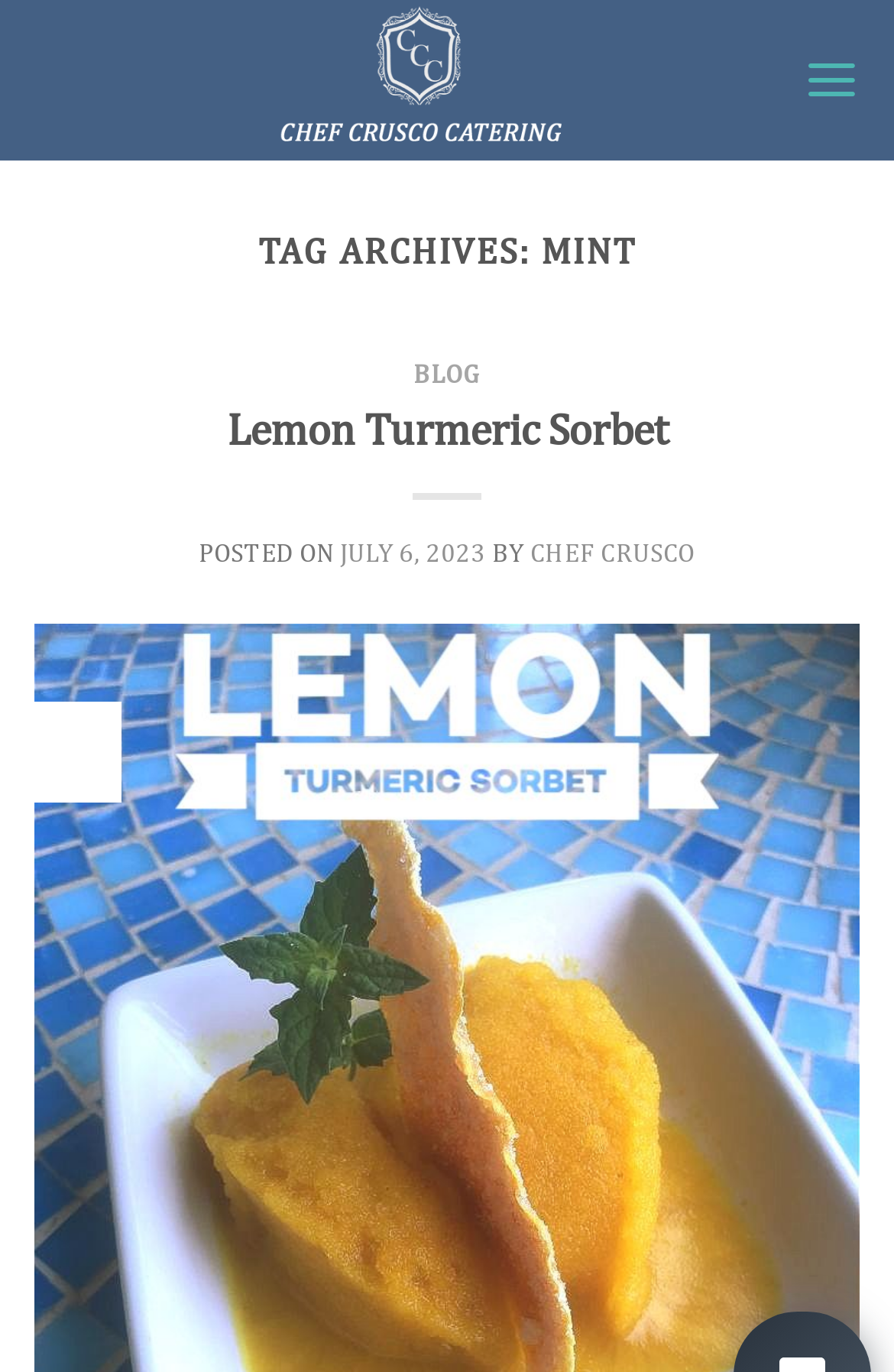Who is the author of the latest blog post?
Provide a detailed answer to the question using information from the image.

The author of the latest blog post can be determined by looking at the link 'CHEF CRUSCO' which is a sub-element of the HeaderAsNonLandmark element.